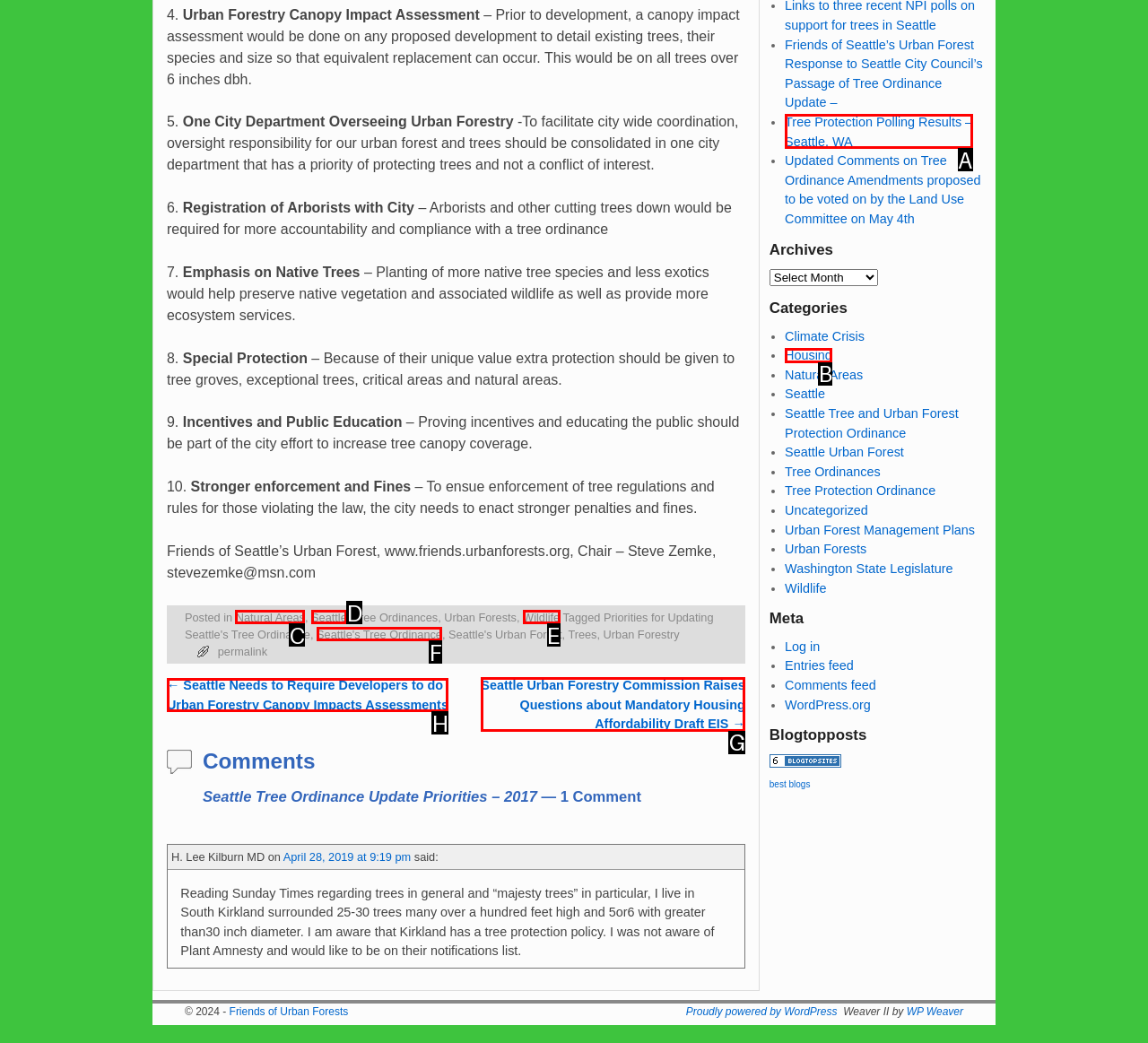Choose the HTML element to click for this instruction: Subscribe to IGS News Answer with the letter of the correct choice from the given options.

None